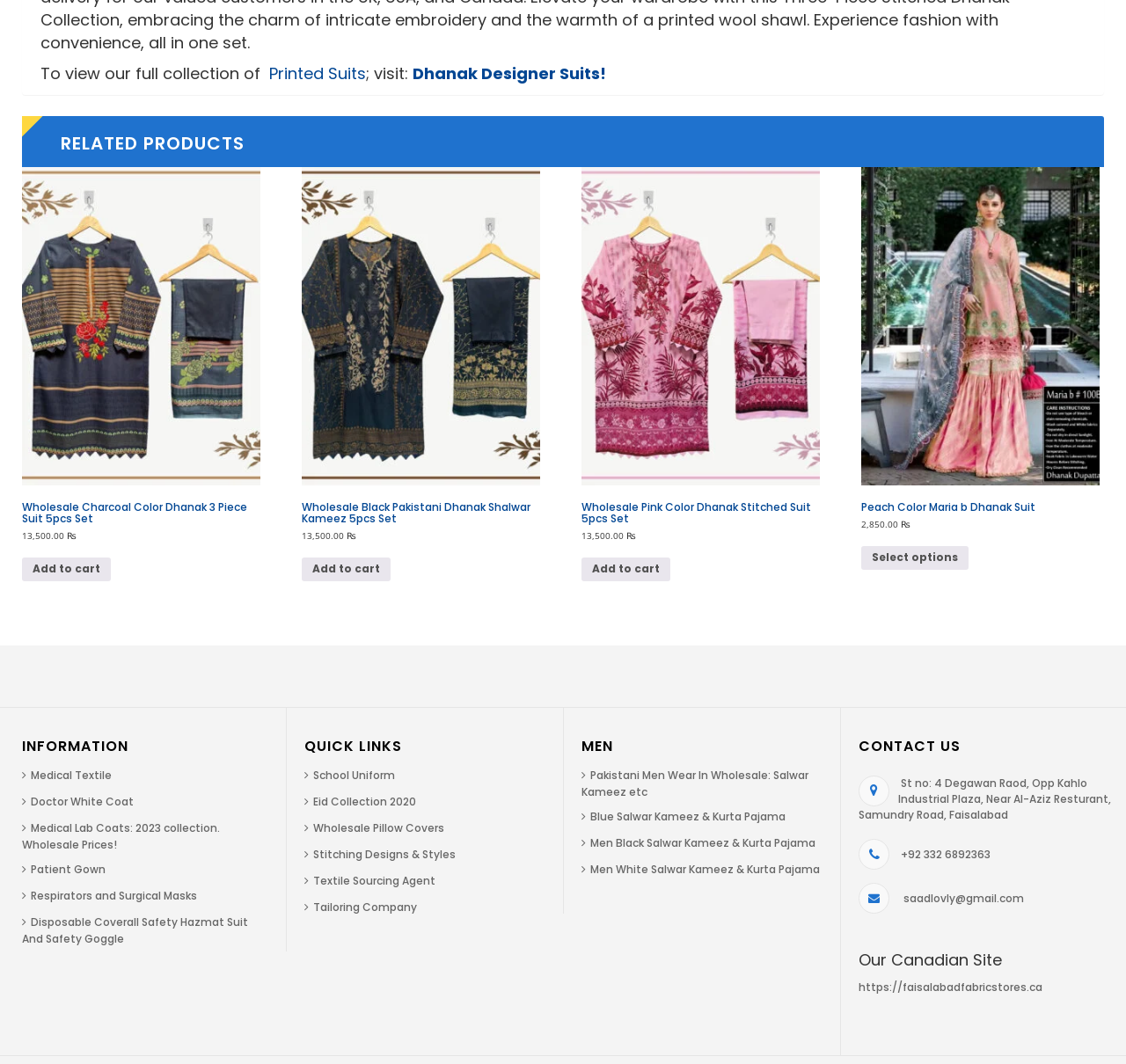What is the name of the company located at St no: 4 Degawan Raod?
Answer briefly with a single word or phrase based on the image.

Not specified